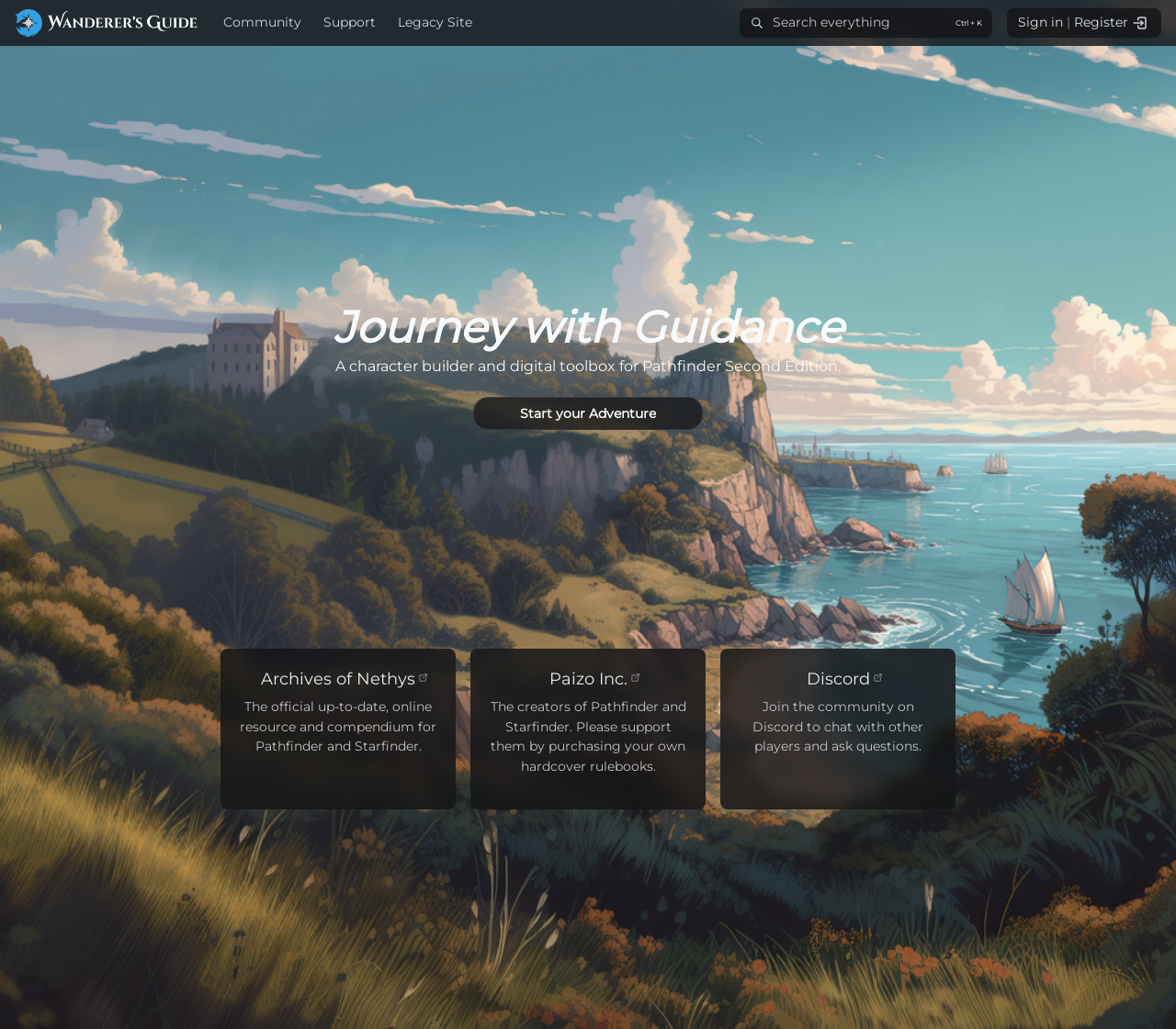Given the element description, predict the bounding box coordinates in the format (top-left x, top-left y, bottom-right x, bottom-right y). Make sure all values are between 0 and 1. Here is the element description: parent_node: Sign in | Register

[0.961, 0.012, 0.978, 0.032]